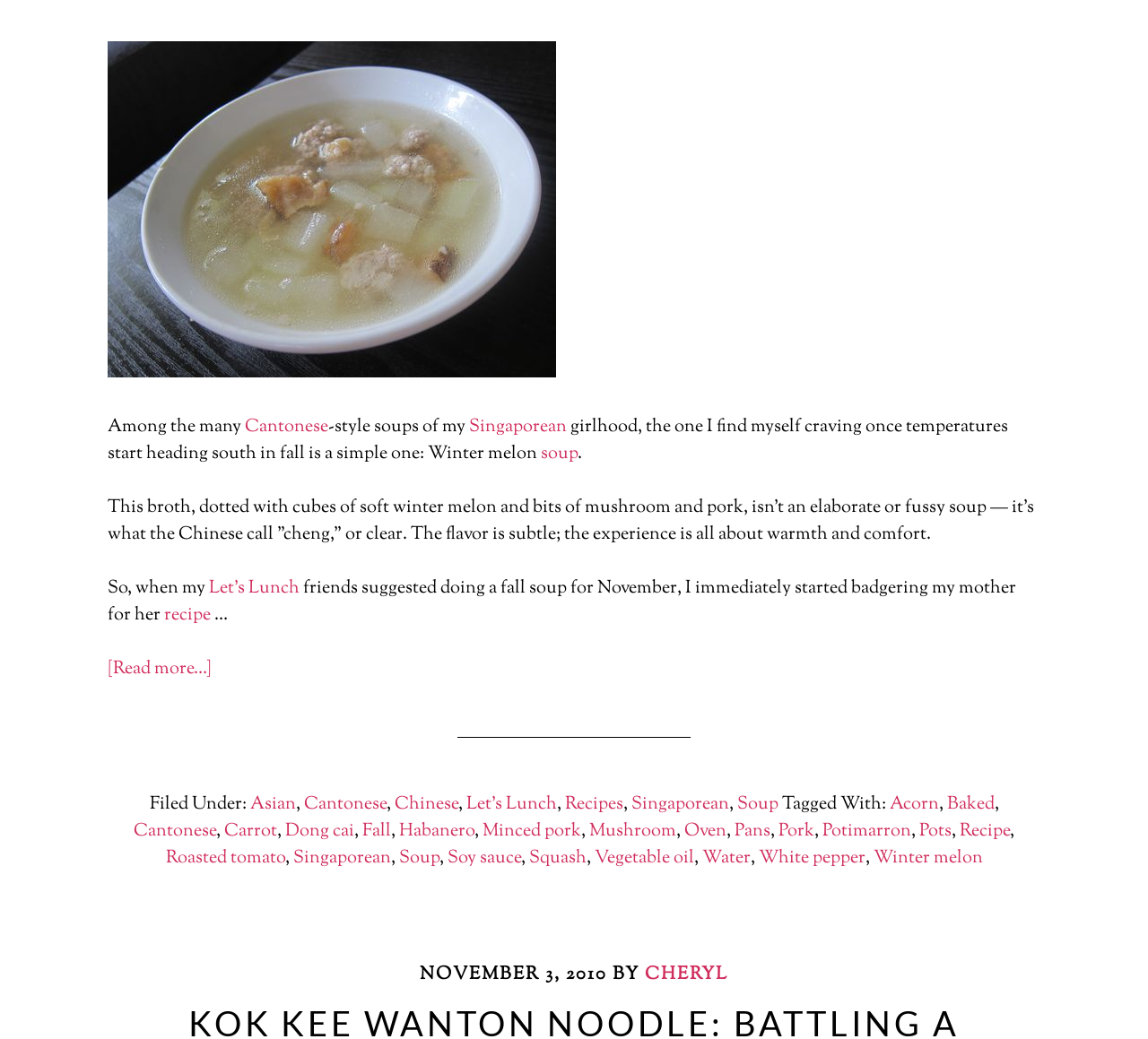Please provide the bounding box coordinates for the UI element as described: "Repair Options". The coordinates must be four floats between 0 and 1, represented as [left, top, right, bottom].

None